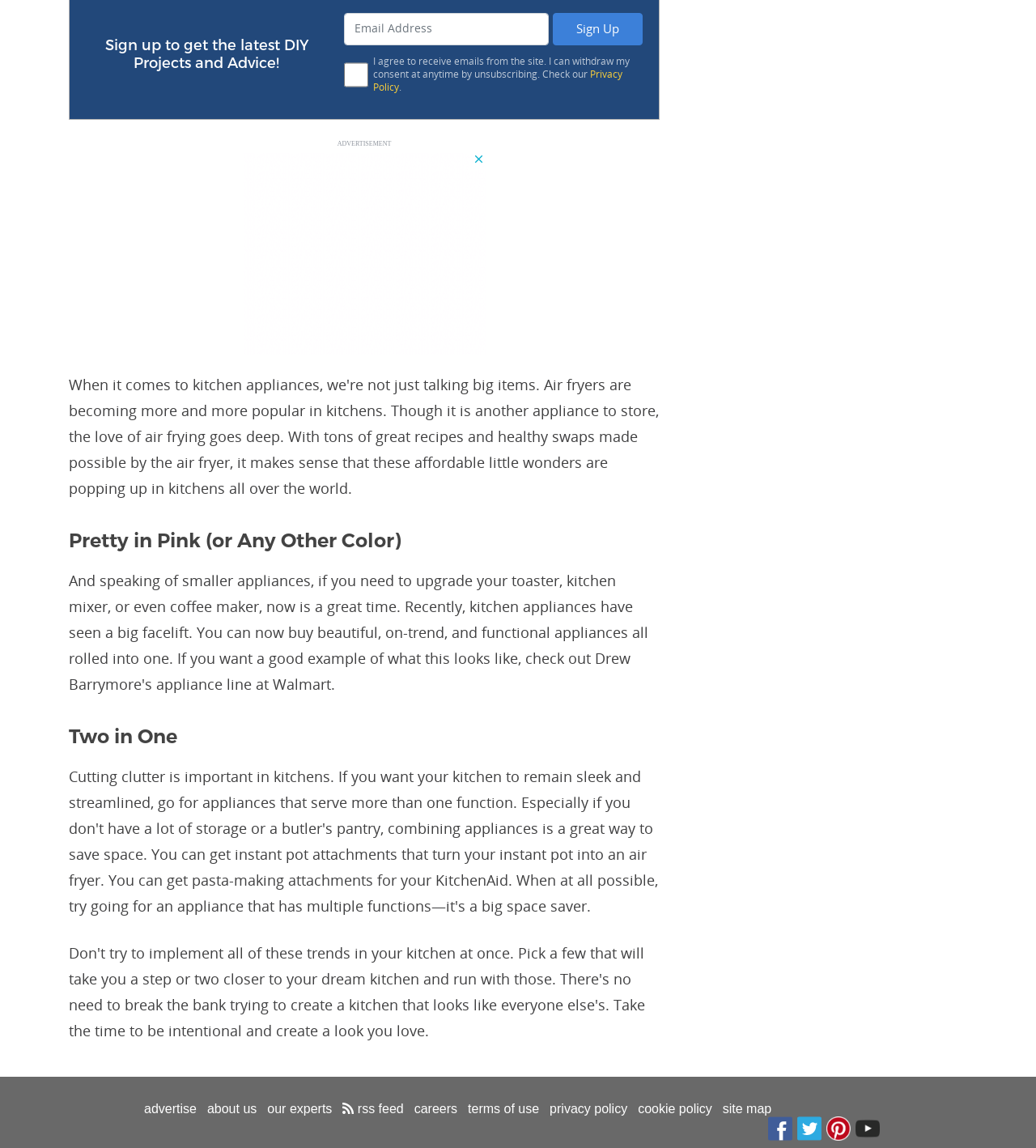Answer this question in one word or a short phrase: What is the purpose of the signup form?

To receive DIY projects and advice